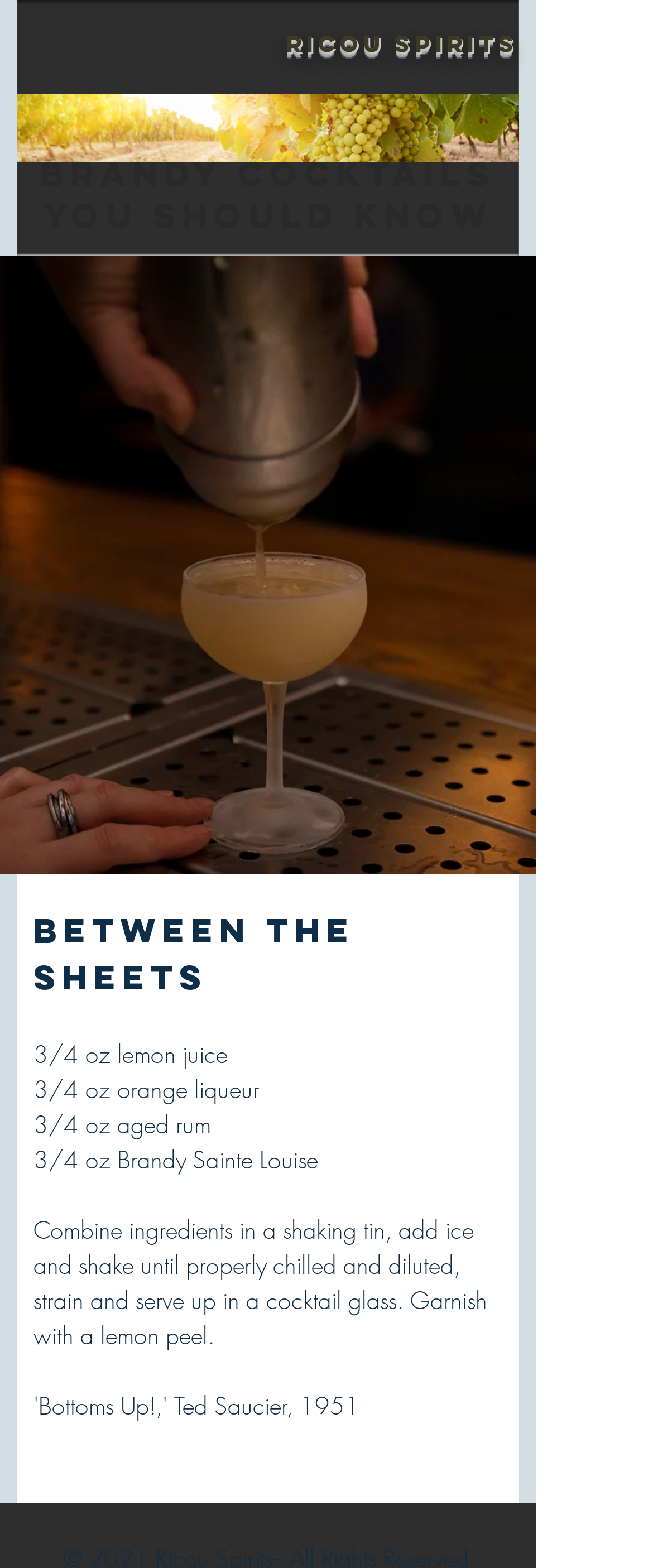From the details in the image, provide a thorough response to the question: What is the name of the cocktail?

The name of the cocktail is mentioned in the StaticText element with the text 'Between the Sheets' at coordinates [0.051, 0.58, 0.544, 0.636].